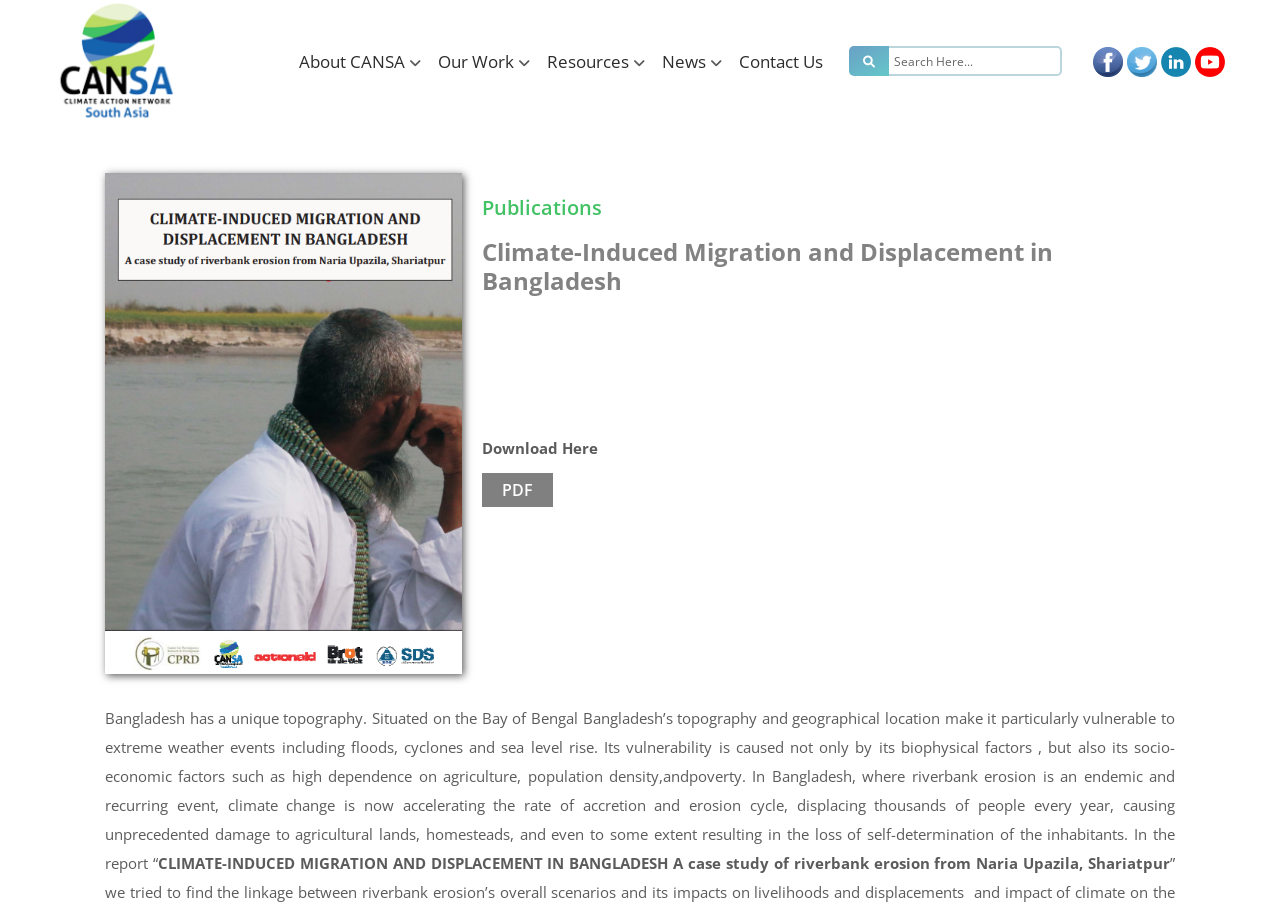What is the format of the downloadable file?
Based on the image, respond with a single word or phrase.

PDF